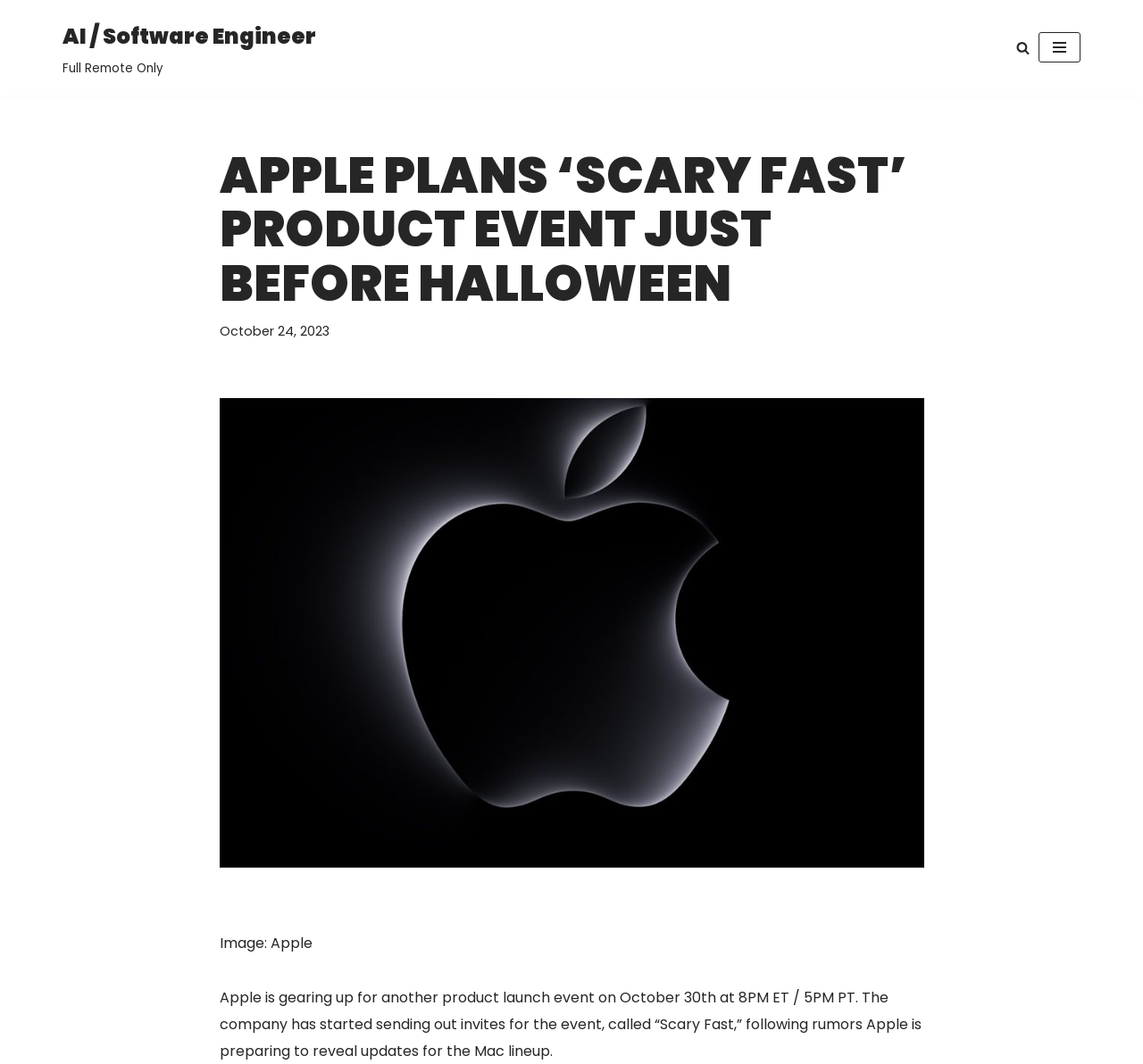What is the date of the Apple product launch event?
Please provide a detailed answer to the question.

I found the answer by looking at the text content of the time element, which is 'October 24, 2023', but that's not the answer to the question. Then, I read the static text element that says 'Apple is gearing up for another product launch event on October 30th at 8PM ET / 5PM PT.' and found the answer.